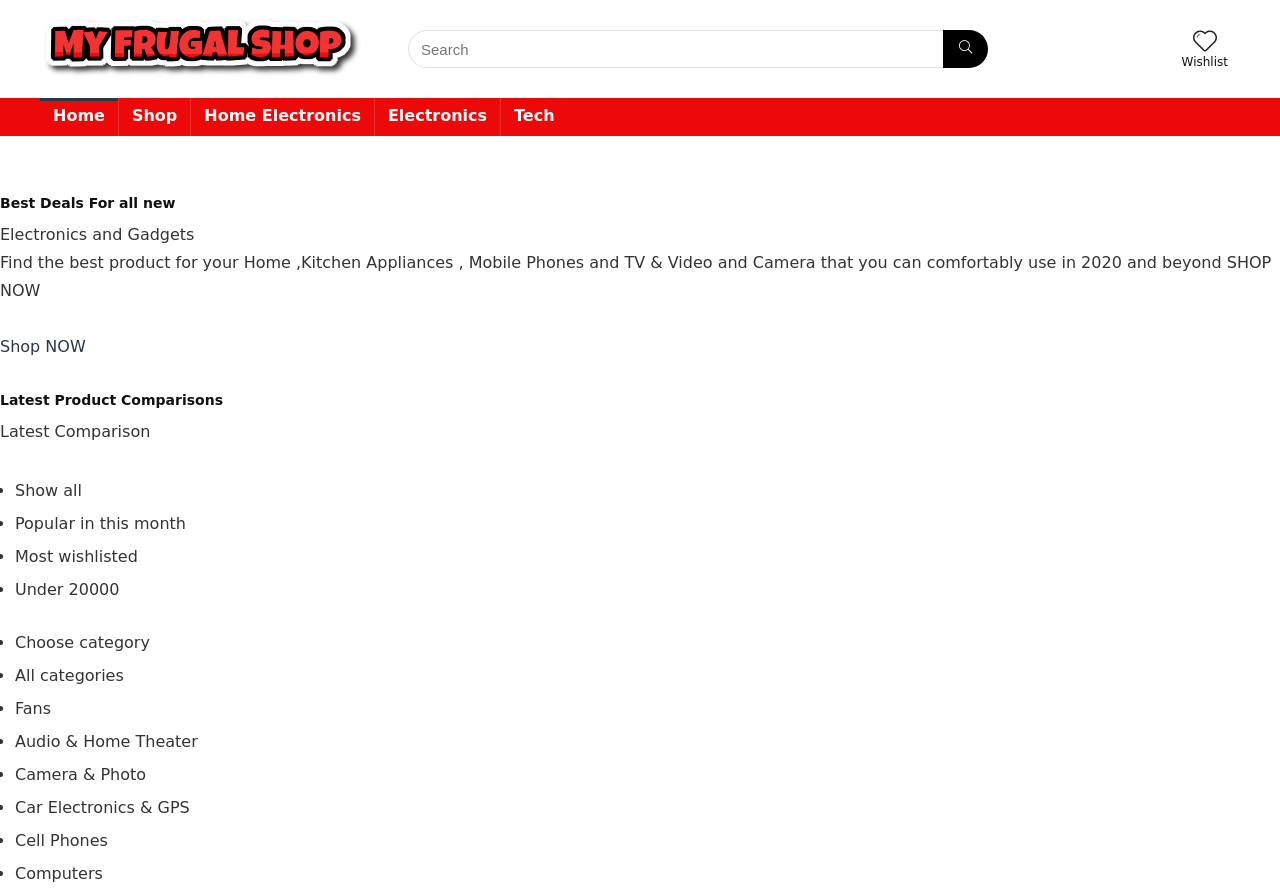Answer succinctly with a single word or phrase:
What is the layout of the navigation menu?

Horizontal layout